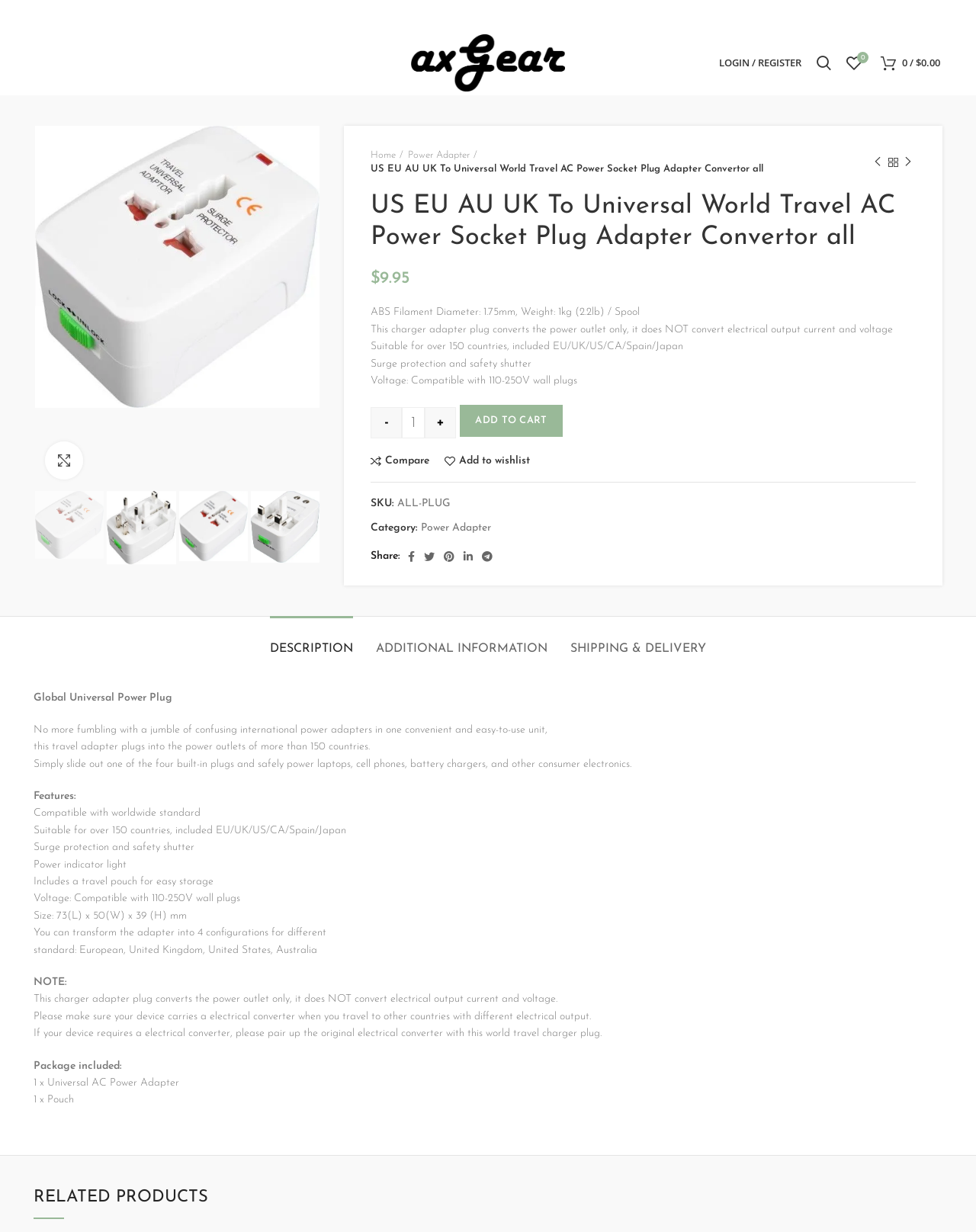What is the price of the power adapter?
Provide a one-word or short-phrase answer based on the image.

$9.95